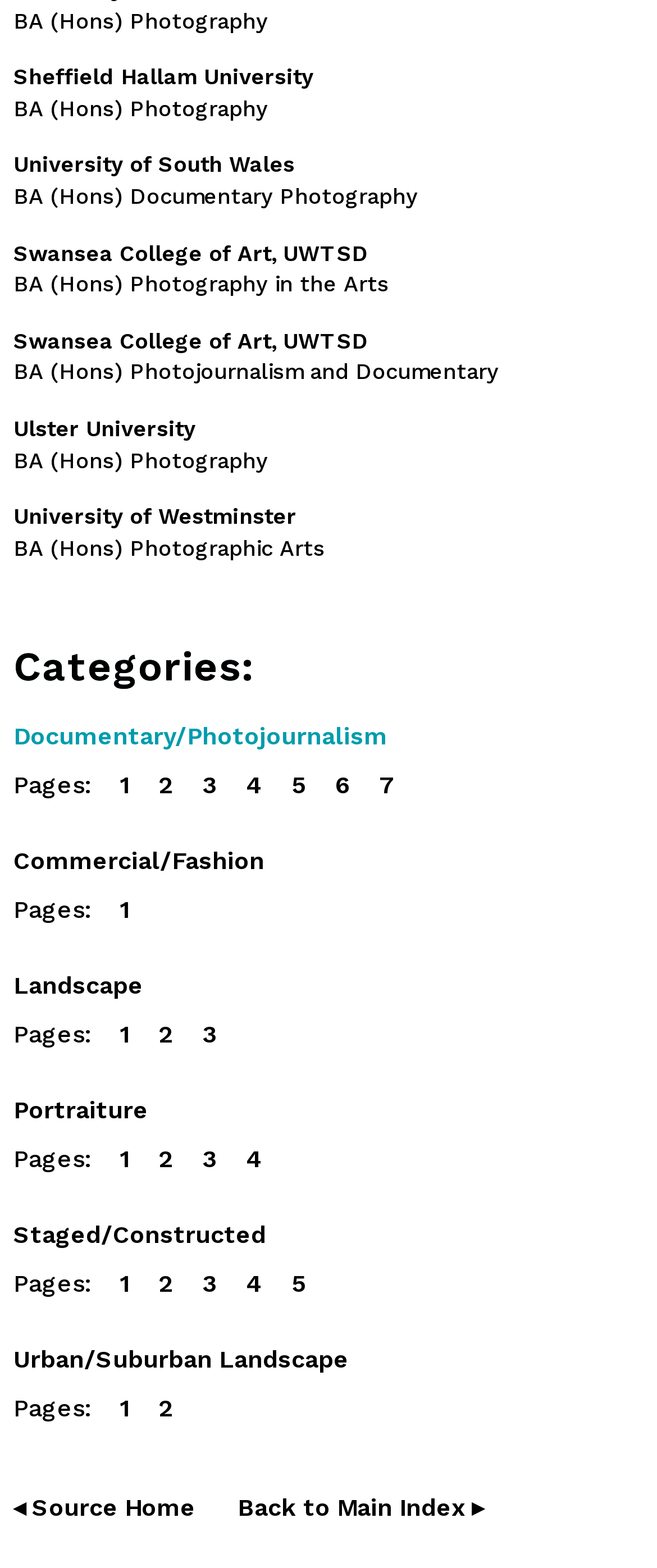Determine the bounding box coordinates for the region that must be clicked to execute the following instruction: "View Sheffield Hallam University BA (Hons) Photography".

[0.021, 0.041, 0.477, 0.078]